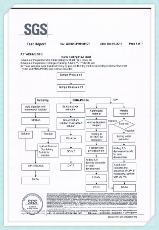Use one word or a short phrase to answer the question provided: 
What is the layout of the document?

Multiple interconnected boxes and arrows